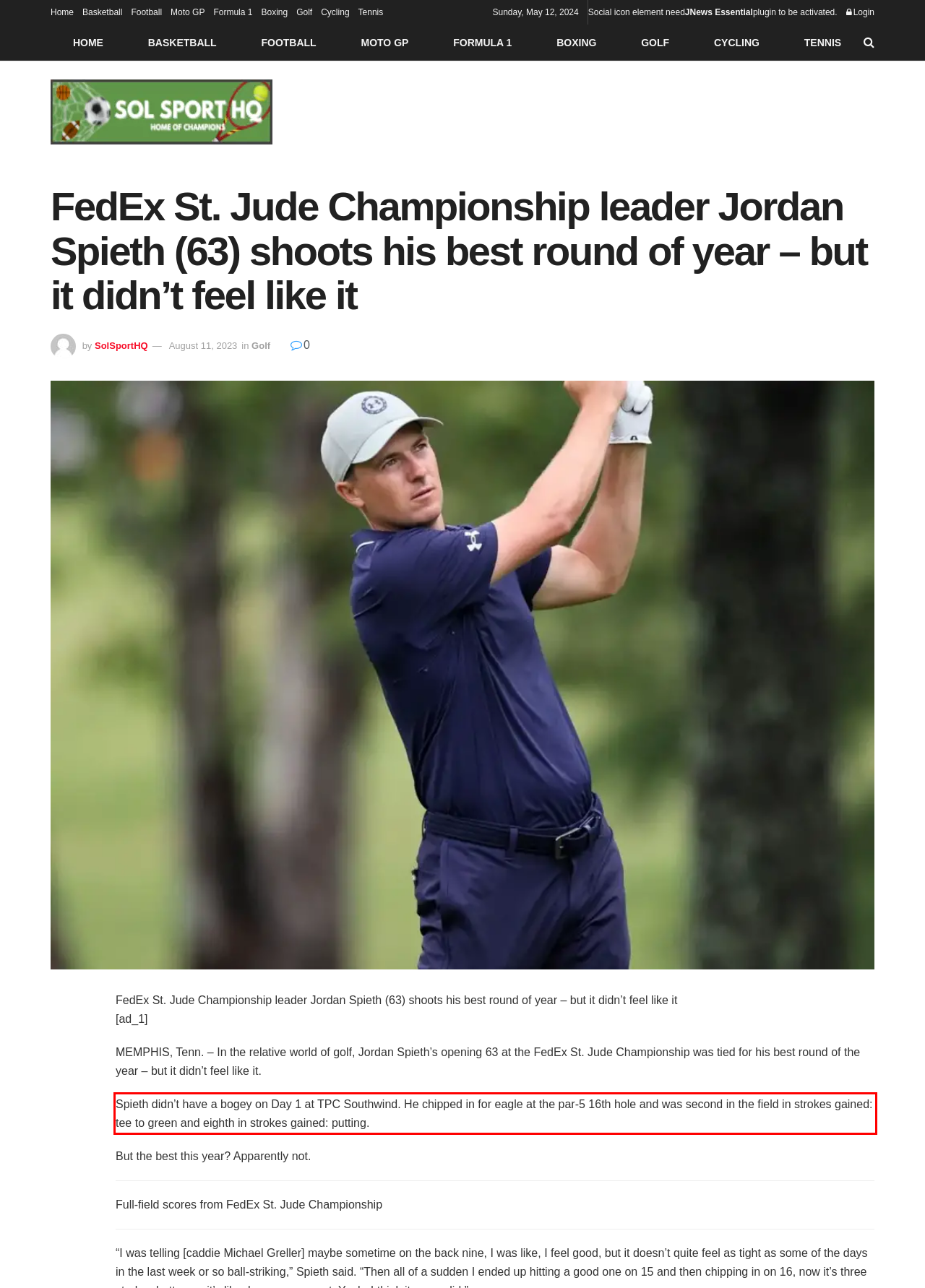Please analyze the provided webpage screenshot and perform OCR to extract the text content from the red rectangle bounding box.

Spieth didn’t have a bogey on Day 1 at TPC Southwind. He chipped in for eagle at the par-5 16th hole and was second in the field in strokes gained: tee to green and eighth in strokes gained: putting.